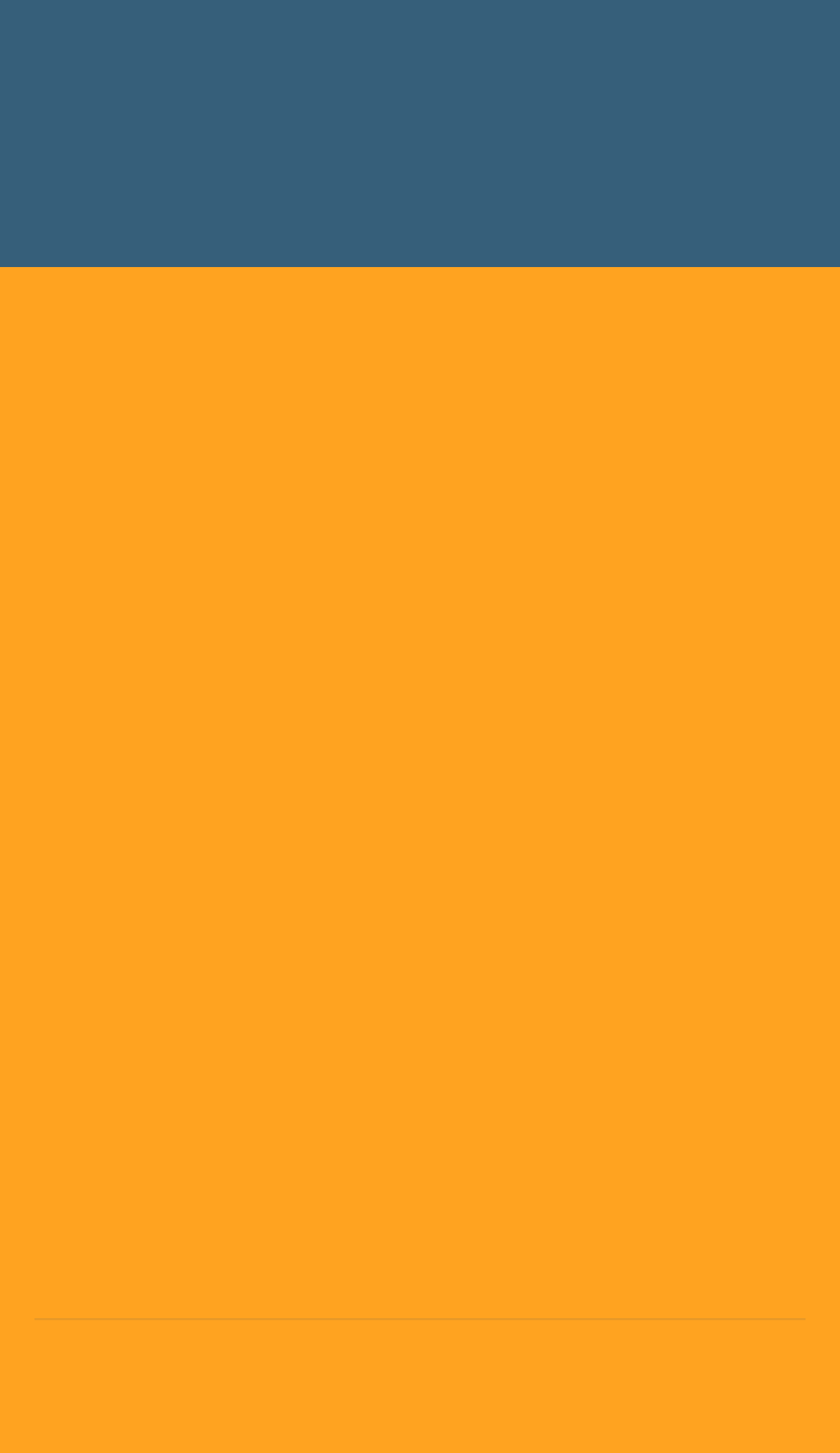What is the year of copyright?
Examine the image and give a concise answer in one word or a short phrase.

2024